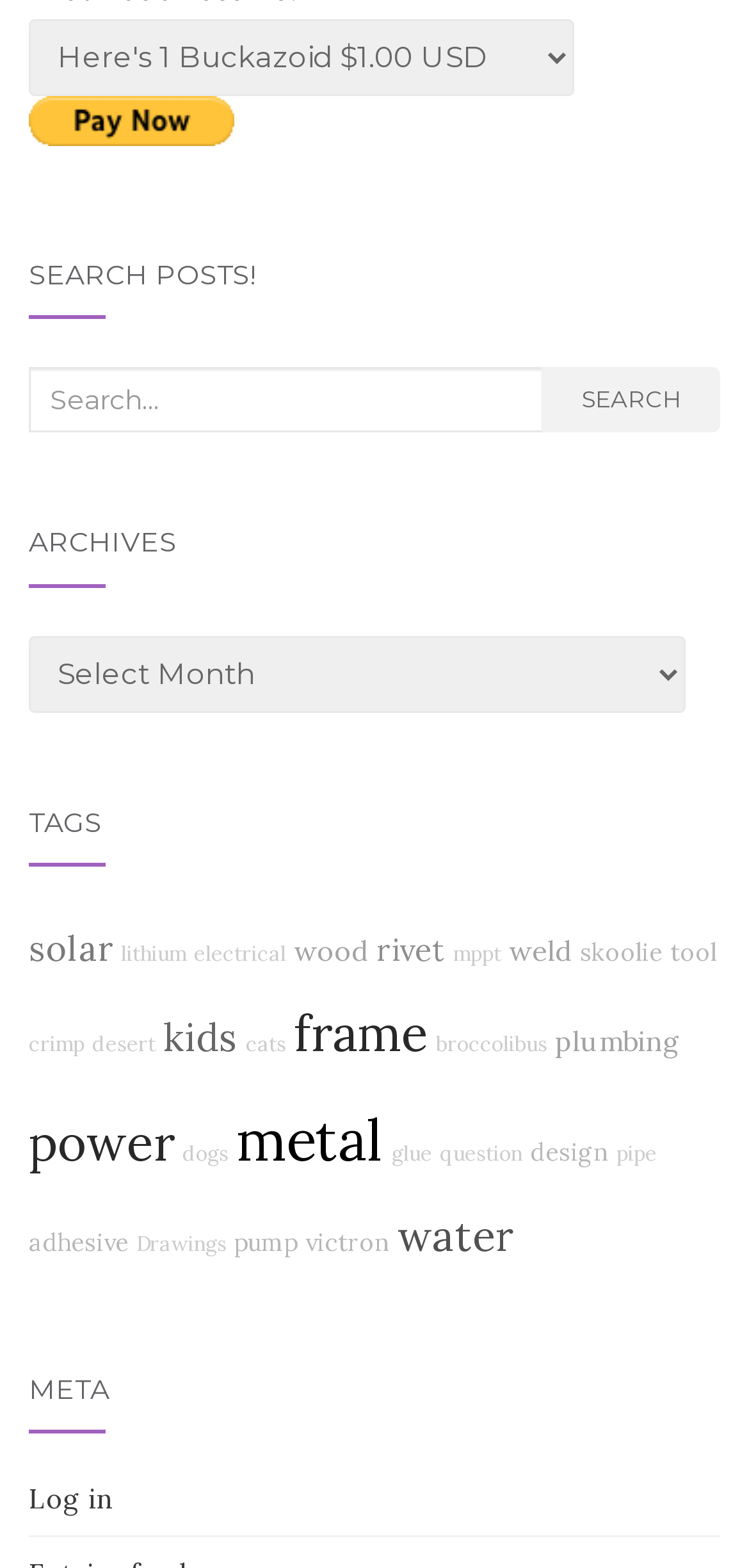Determine the bounding box coordinates of the section I need to click to execute the following instruction: "Select an archive". Provide the coordinates as four float numbers between 0 and 1, i.e., [left, top, right, bottom].

[0.038, 0.405, 0.915, 0.454]